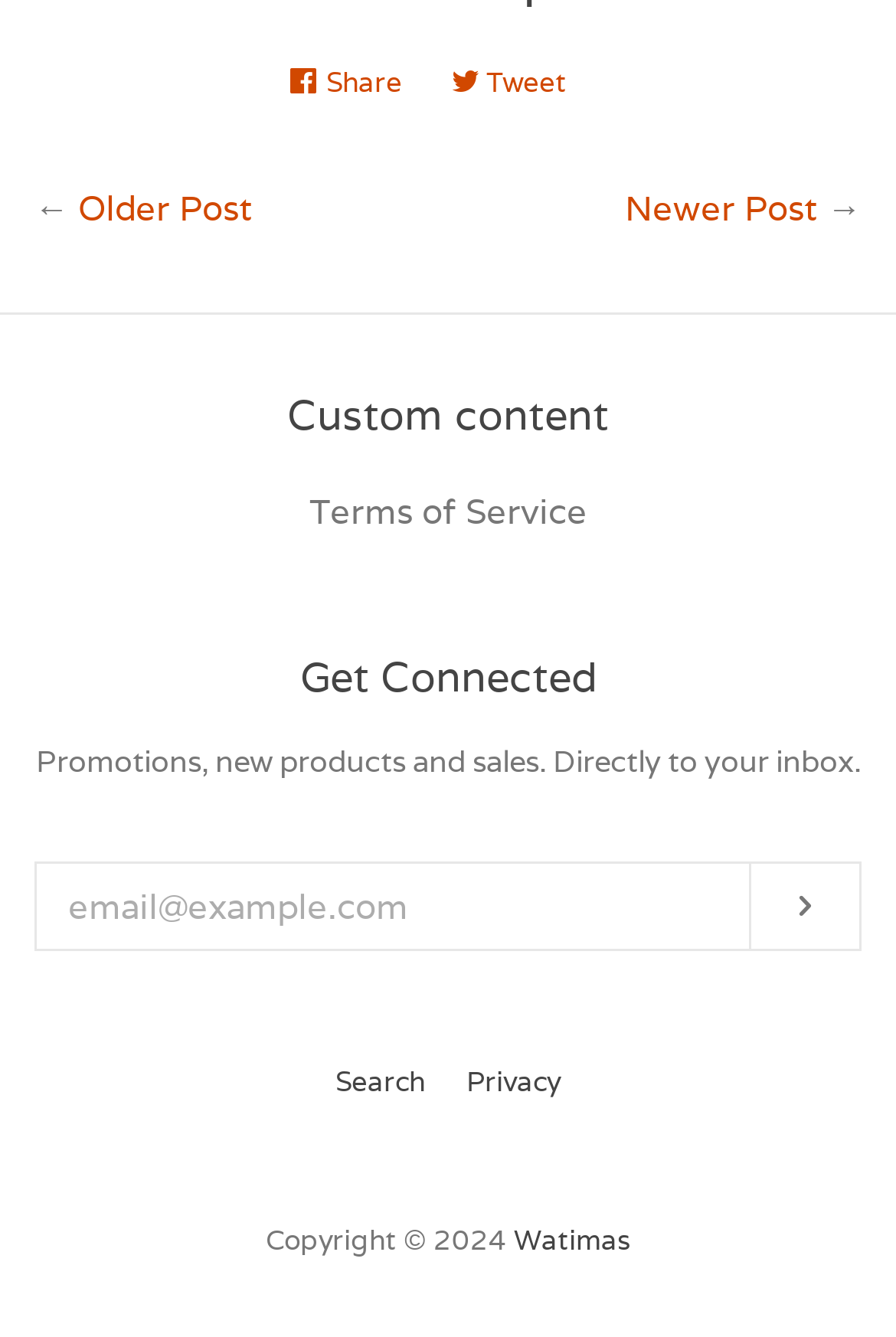Could you provide the bounding box coordinates for the portion of the screen to click to complete this instruction: "Share on Facebook"?

[0.323, 0.033, 0.474, 0.091]